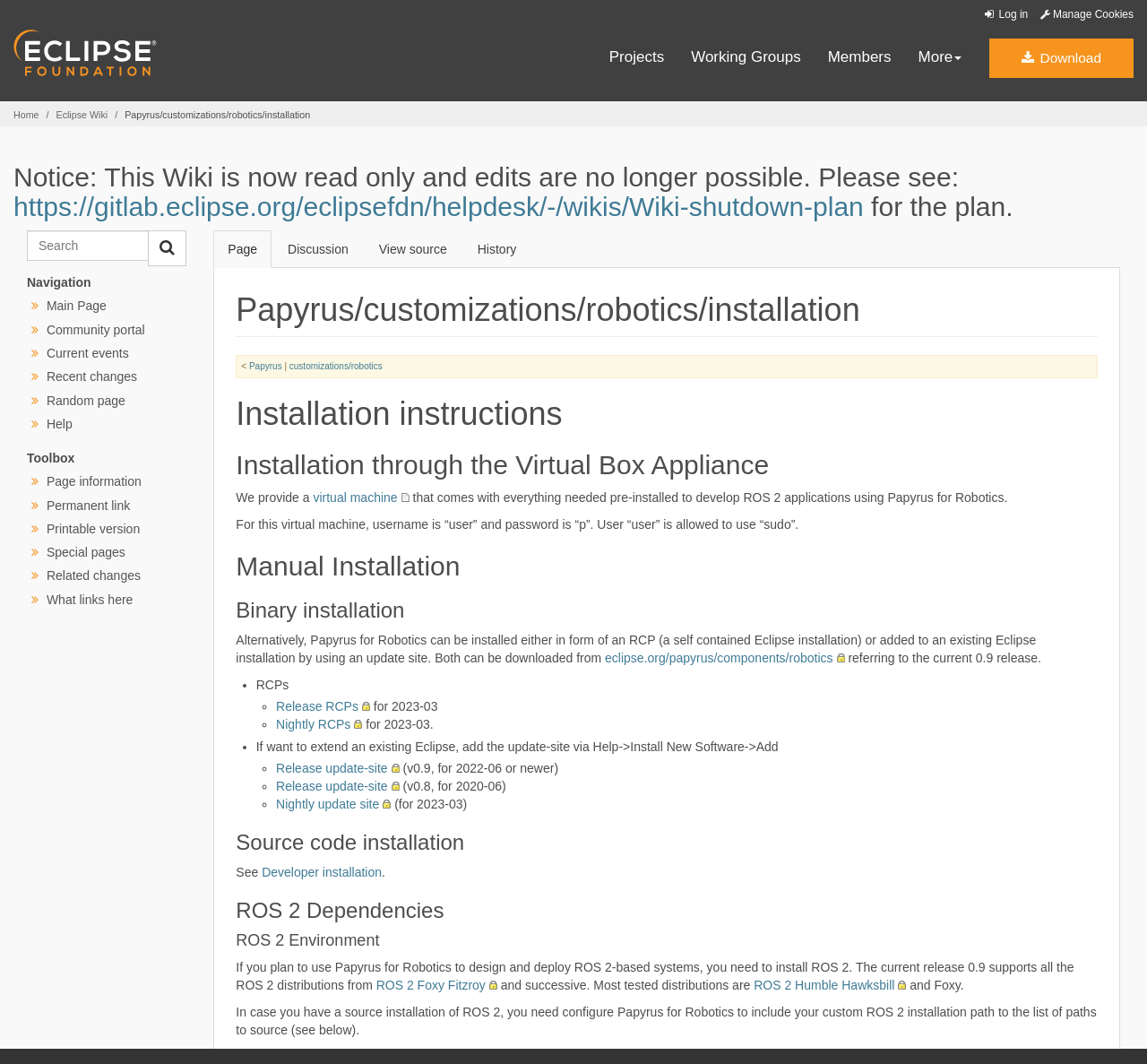Find the bounding box coordinates for the area that should be clicked to accomplish the instruction: "Learn more about the developer installation".

[0.228, 0.813, 0.333, 0.827]